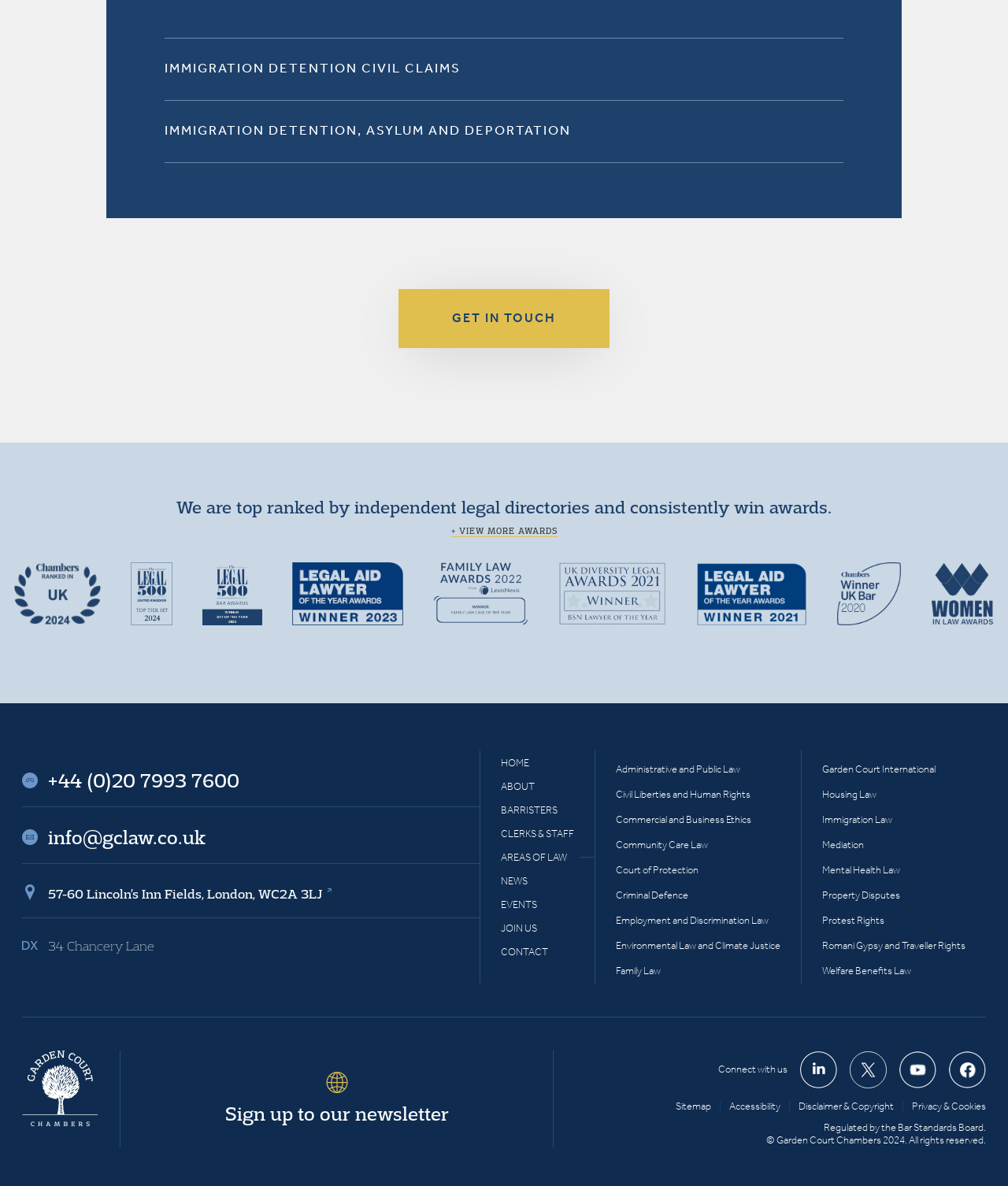Identify the bounding box coordinates of the clickable region required to complete the instruction: "go to home page". The coordinates should be given as four float numbers within the range of 0 and 1, i.e., [left, top, right, bottom].

None